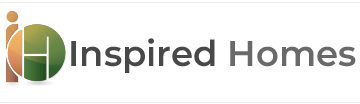What type of tones does the color palette of the logo consist of?
Please answer the question with as much detail and depth as you can.

The color palette of the Inspired Homes logo features earthy tones, which contribute to the warm and welcoming vibe associated with home and comfort, effectively conveying the brand's mission to provide a supportive environment for individuals seeking to enter the real estate industry.